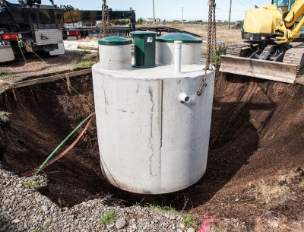Give a short answer using one word or phrase for the question:
What is the likely profession of the people managing the site?

Professionals